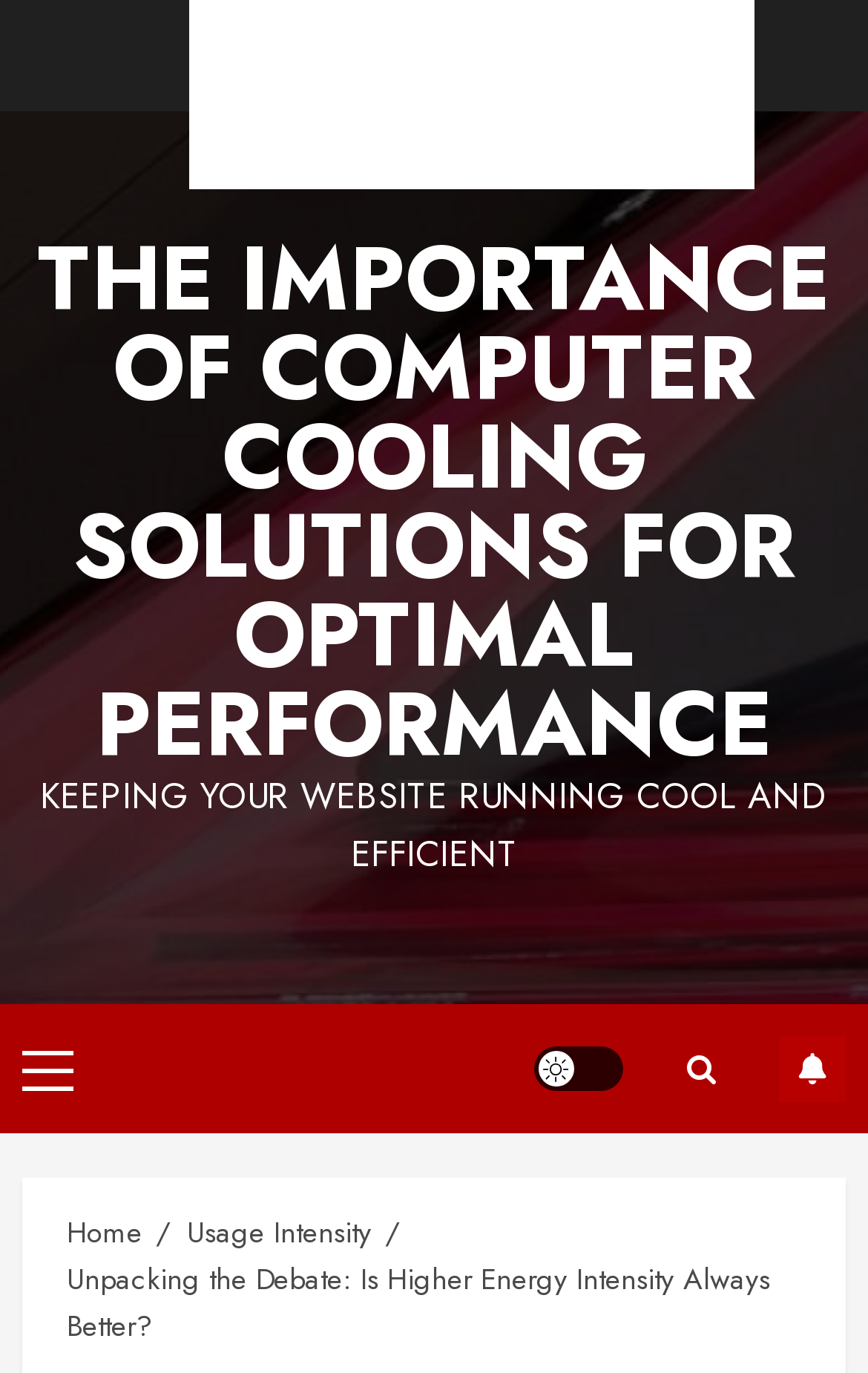Using the webpage screenshot, find the UI element described by Primary Menu. Provide the bounding box coordinates in the format (top-left x, top-left y, bottom-right x, bottom-right y), ensuring all values are floating point numbers between 0 and 1.

[0.026, 0.764, 0.085, 0.793]